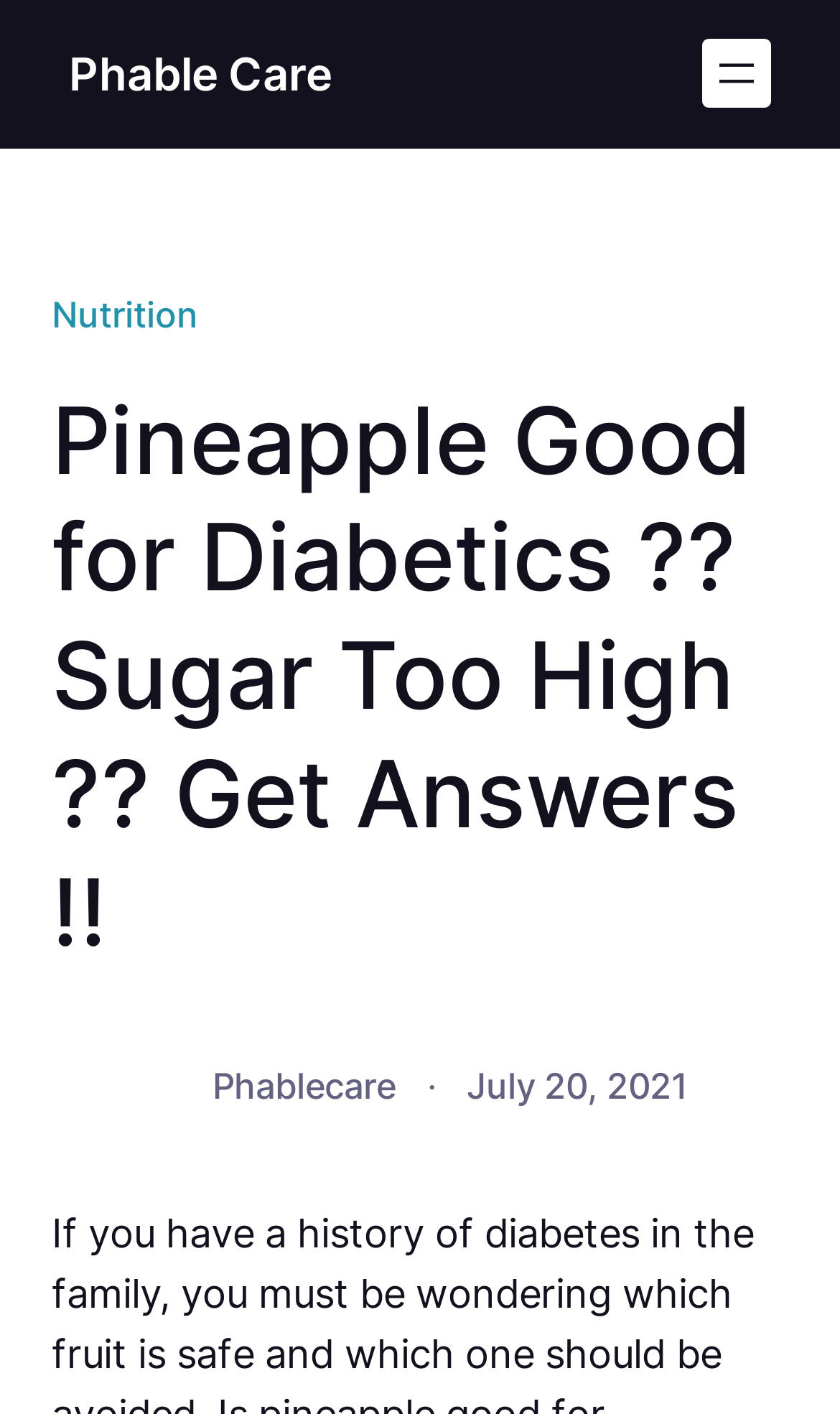What is the name of the website?
Please answer the question as detailed as possible.

The name of the website can be found in the top-left corner of the webpage, where it is written as a heading and also as a link.